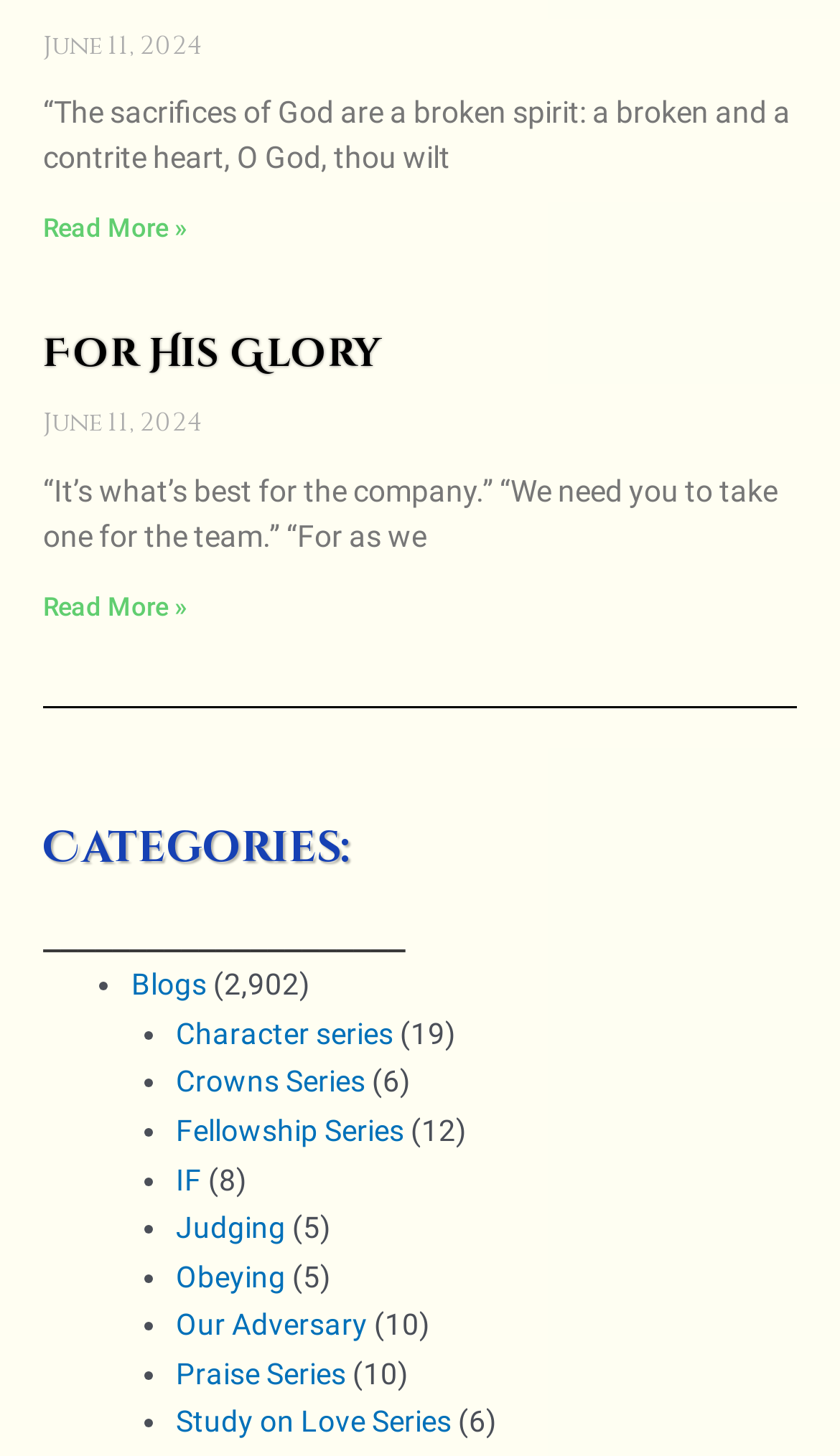Respond with a single word or phrase for the following question: 
What is the date mentioned at the top of the page?

June 11, 2024